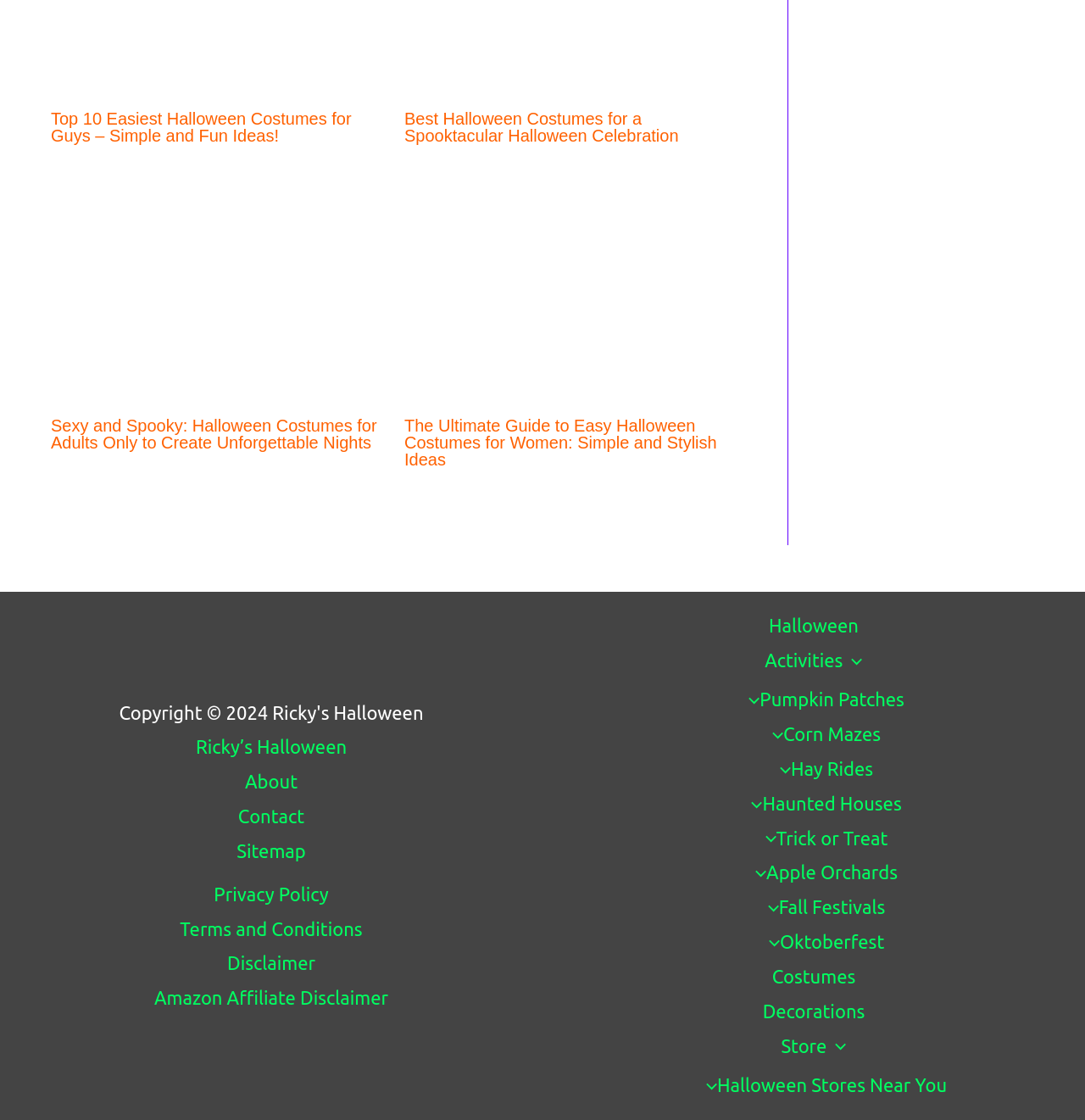Please locate the bounding box coordinates of the region I need to click to follow this instruction: "Explore Halloween activities".

[0.709, 0.549, 0.791, 0.568]